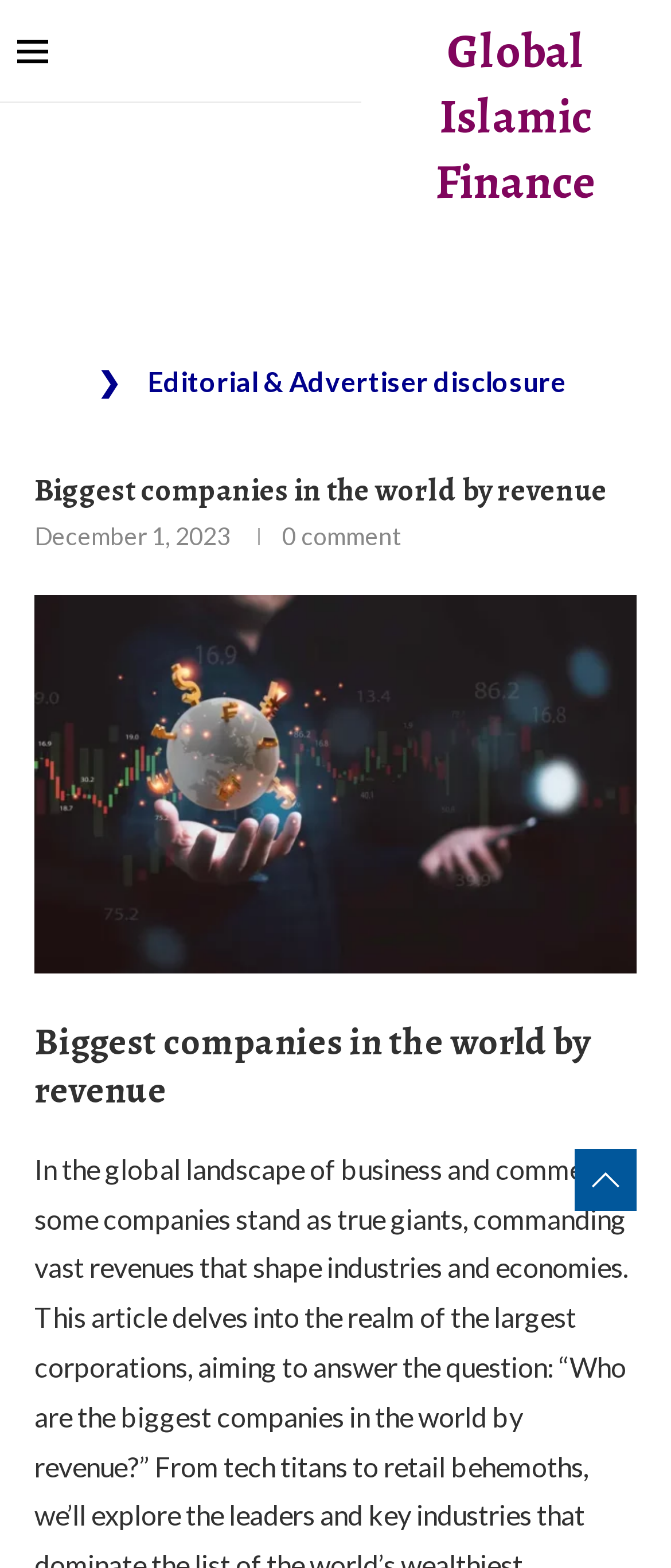Construct a comprehensive caption that outlines the webpage's structure and content.

The webpage is about the biggest companies in the world by revenue, featuring giants like Walmart, Amazon, and Apple. At the top, there is a layout table with an image on the left side, taking up about a quarter of the screen width. Below this table, there is a link to "Global Islamic Finance" that spans almost the entire screen width.

On the left side of the page, there is a heading that reads "Biggest companies in the world by revenue" followed by a timestamp "December 1, 2023" and a comment count of "0 comment". Next to this section, there is a link with a large image that takes up about half of the screen height.

Further down, there is another heading with the same title "Biggest companies in the world by revenue", which is likely the main content of the article. At the top right corner of the page, there is a static text "Editorial & Advertiser disclosure" that is not directly related to the main content.

Overall, the webpage has a mix of images, links, and headings that provide an overview of the biggest companies in the world by revenue.